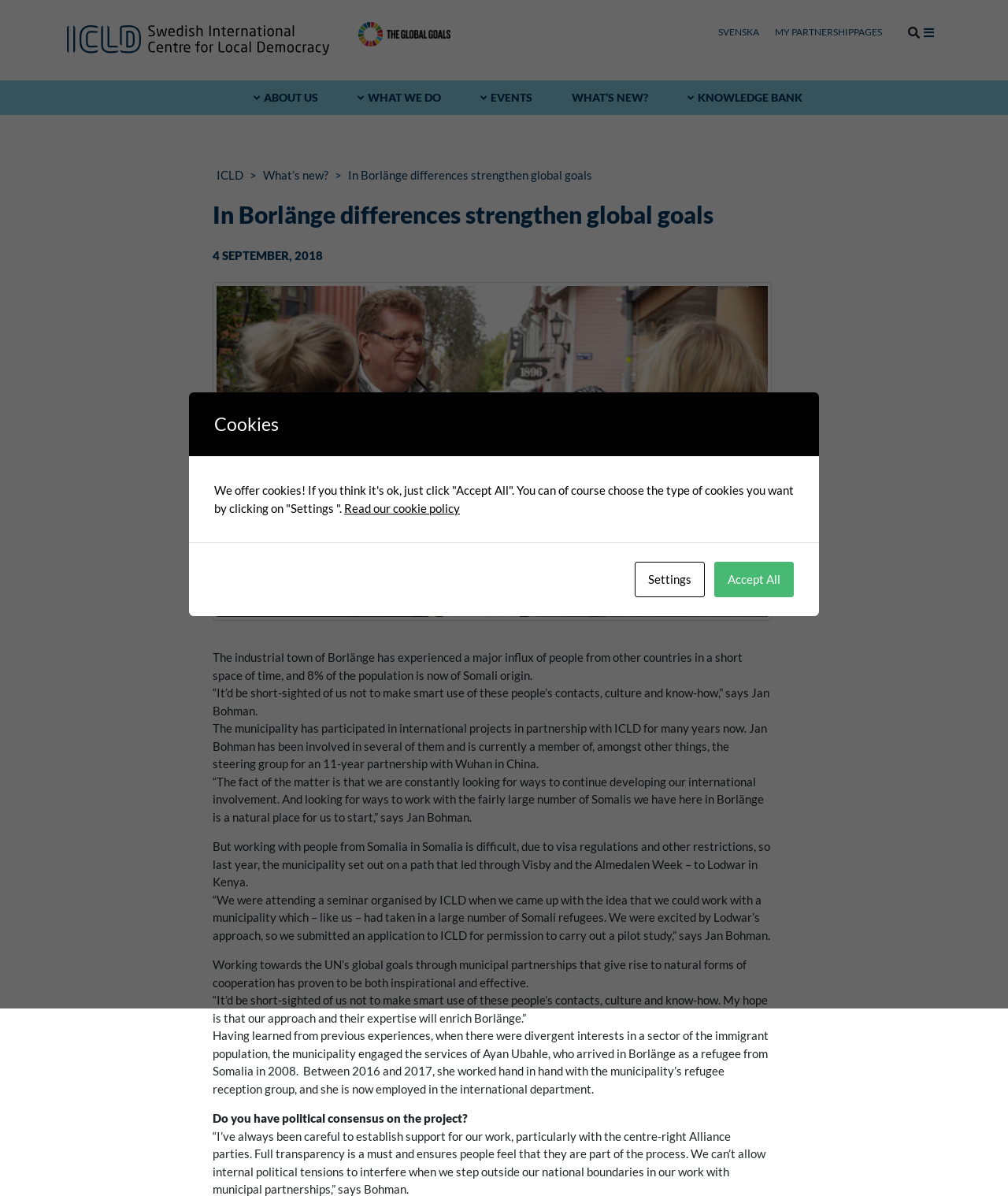Analyze and describe the webpage in a detailed narrative.

The webpage is about Borlänge Municipality's international involvement and its approach to working with Somali refugees. At the top left corner, there is an ICLD logo, and next to it, there are several links, including "SVENSKA", "MY PARTNERSHIPPAGES", and a few icons with text such as "ABOUT US", "WHAT WE DO", and "EVENTS". 

Below these links, there is a header section with a title "In Borlänge differences strengthen global goals" and a subheading "What’s new?". The main content of the webpage is a news article about the municipality's efforts to work with Somali refugees and its partnership with ICLD. The article is divided into several paragraphs, with quotes from Jan Bohman, the Chairman of the Municipal Executive Committee. 

The article discusses how the municipality has participated in international projects with ICLD and its efforts to develop its international involvement, including a pilot study in Lodwar, Kenya. There are also mentions of the municipality's approach to working with Somali refugees and its hopes for enriching Borlänge through this cooperation.

At the bottom of the webpage, there is a section about cookies, with a brief message and links to "Read our cookie policy", "Settings", and "Accept All".